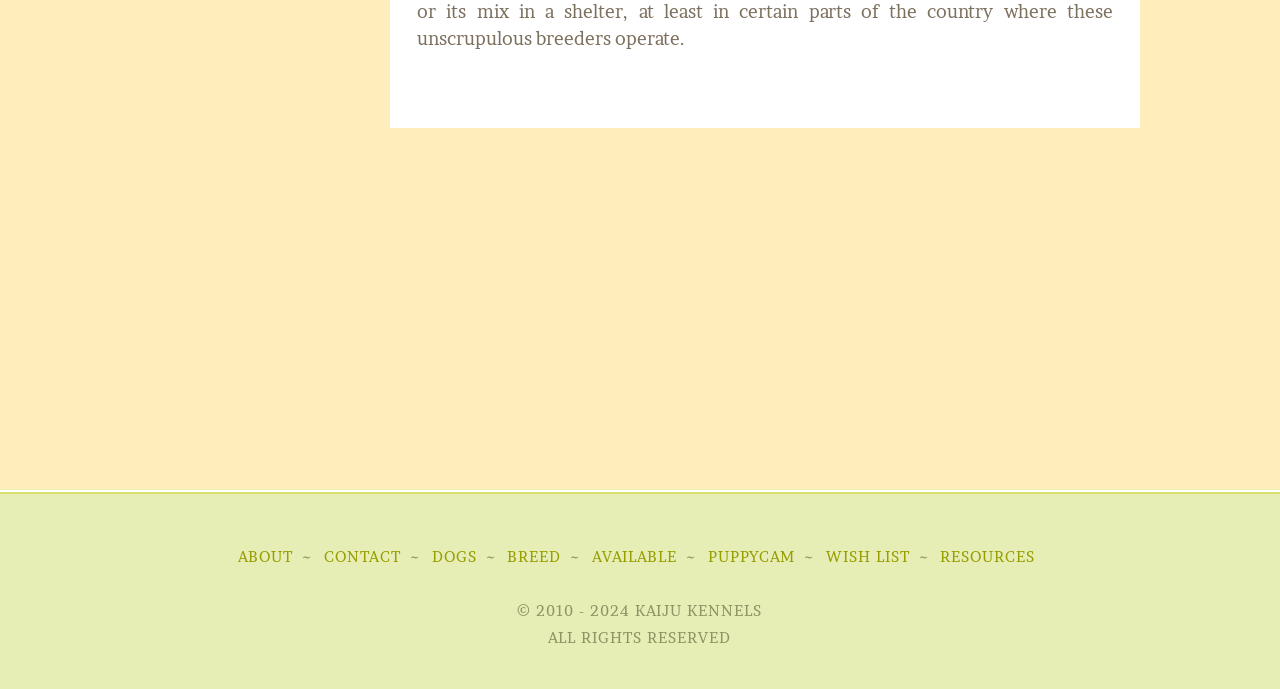Please locate the clickable area by providing the bounding box coordinates to follow this instruction: "check puppy cam".

[0.553, 0.793, 0.621, 0.821]